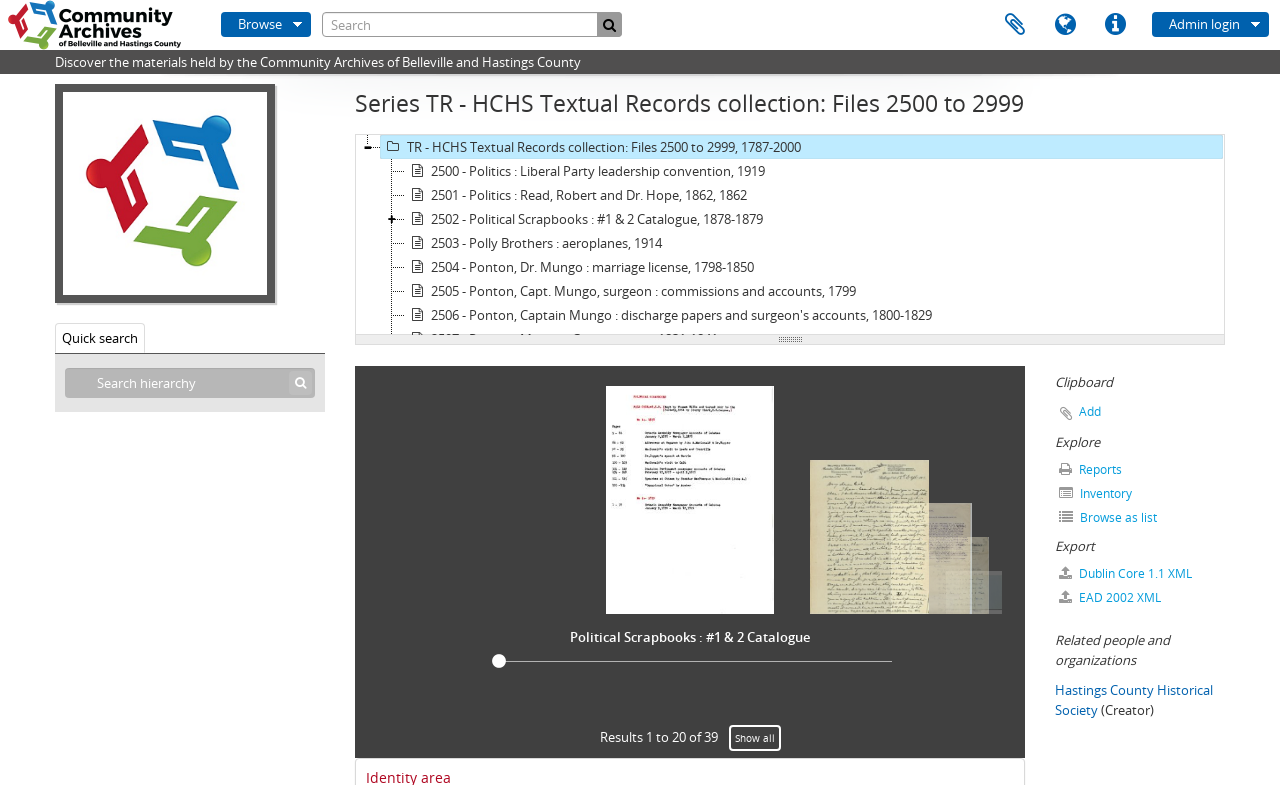Locate the heading on the webpage and return its text.

Series TR - HCHS Textual Records collection: Files 2500 to 2999